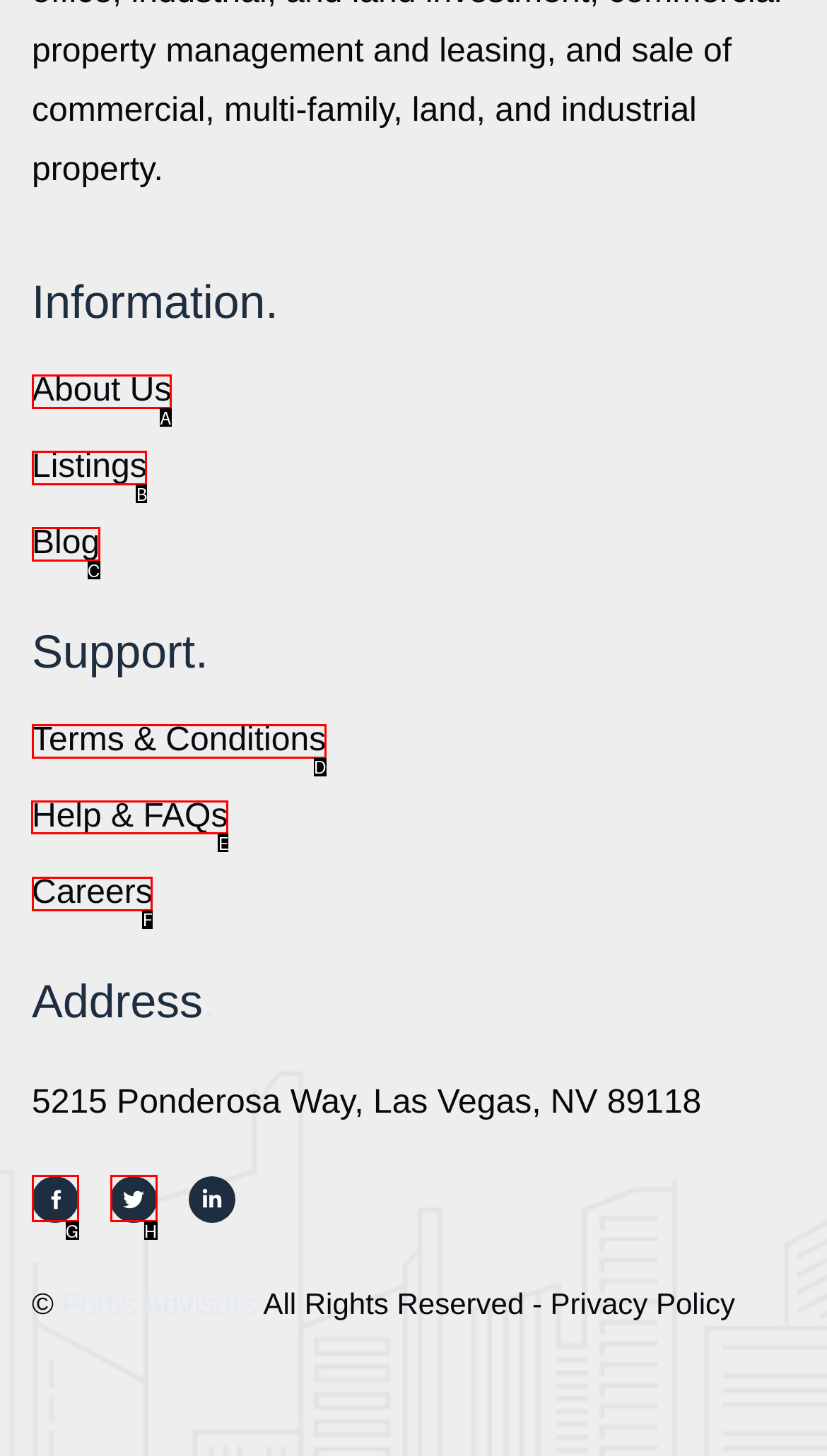Identify which lettered option to click to carry out the task: Get Help & FAQs. Provide the letter as your answer.

E